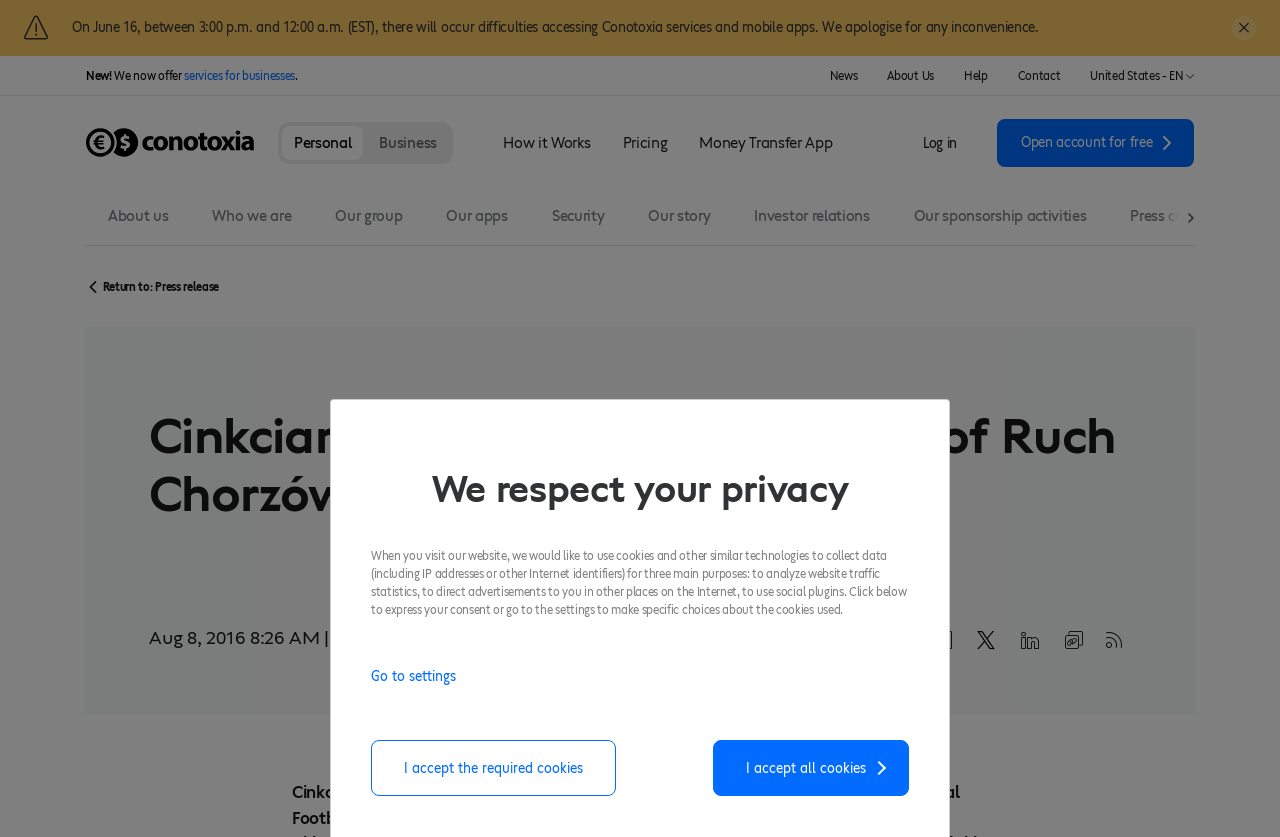What is the purpose of the 'Log in' button?
From the image, respond with a single word or phrase.

To access account